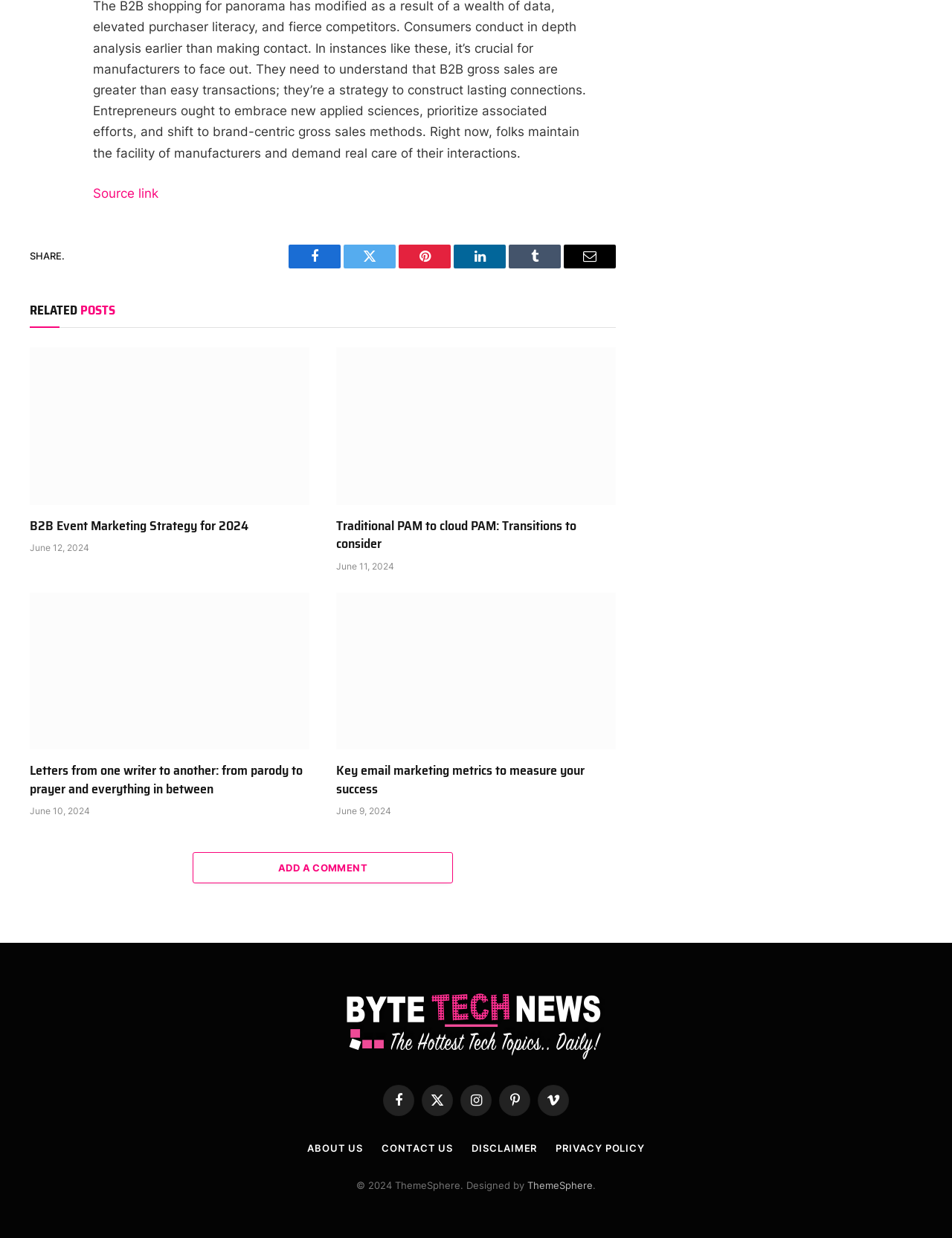What is the title of the first related post?
Refer to the image and give a detailed response to the question.

The first related post is located under the 'RELATED POSTS' heading, and it has a link with the title 'B2B Event Marketing Strategy for 2024'. This title is also repeated as a heading, indicating that it is the title of the related post.